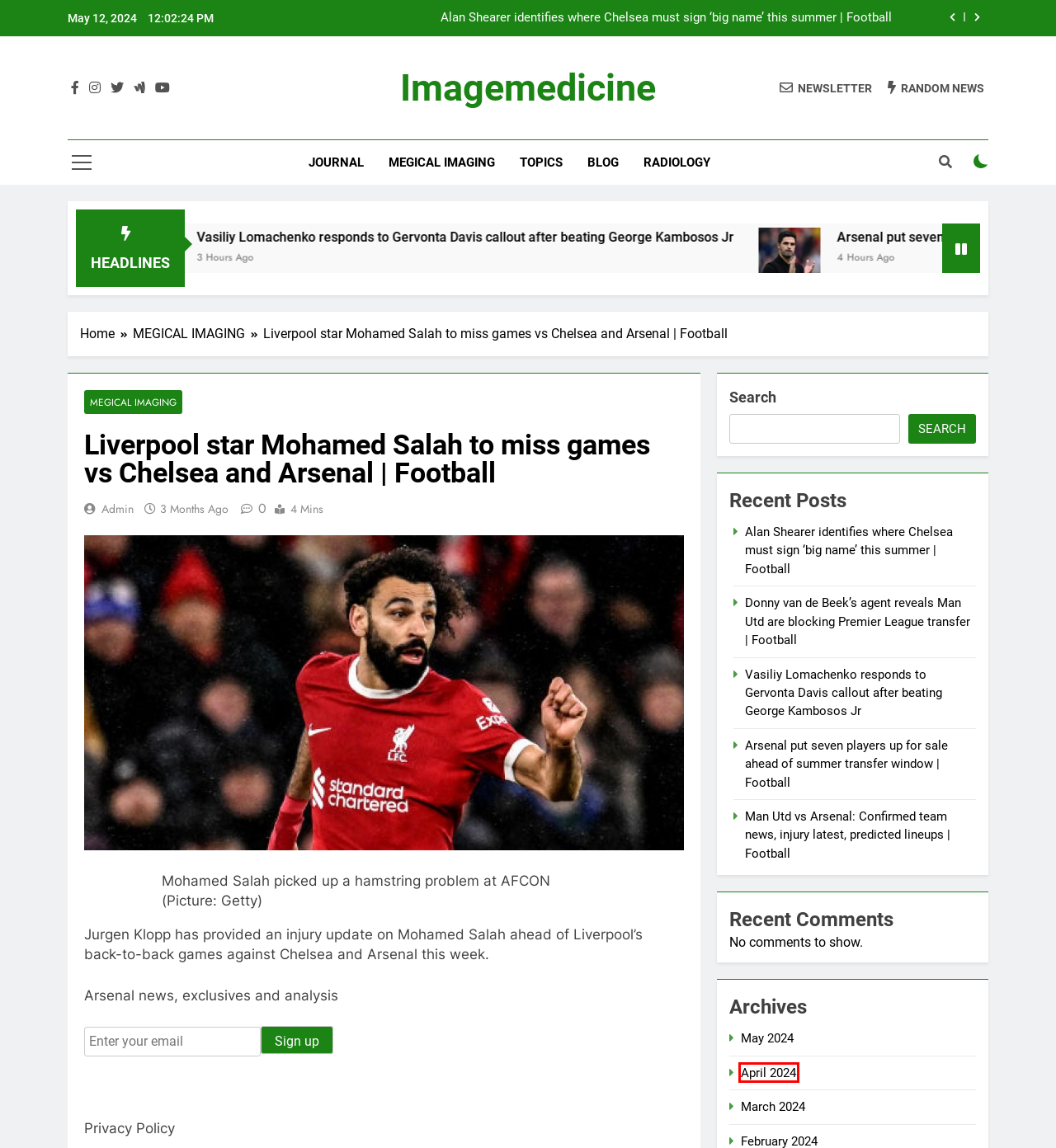Examine the screenshot of the webpage, which includes a red bounding box around an element. Choose the best matching webpage description for the page that will be displayed after clicking the element inside the red bounding box. Here are the candidates:
A. RADIOLOGY – imagemedicine
B. April 2024 – imagemedicine
C. May 2024 – imagemedicine
D. imagemedicine – My WordPress Blog
E. JOURNAL – imagemedicine
F. admin – imagemedicine
G. TOPICS – imagemedicine
H. MEGICAL IMAGING – imagemedicine

B